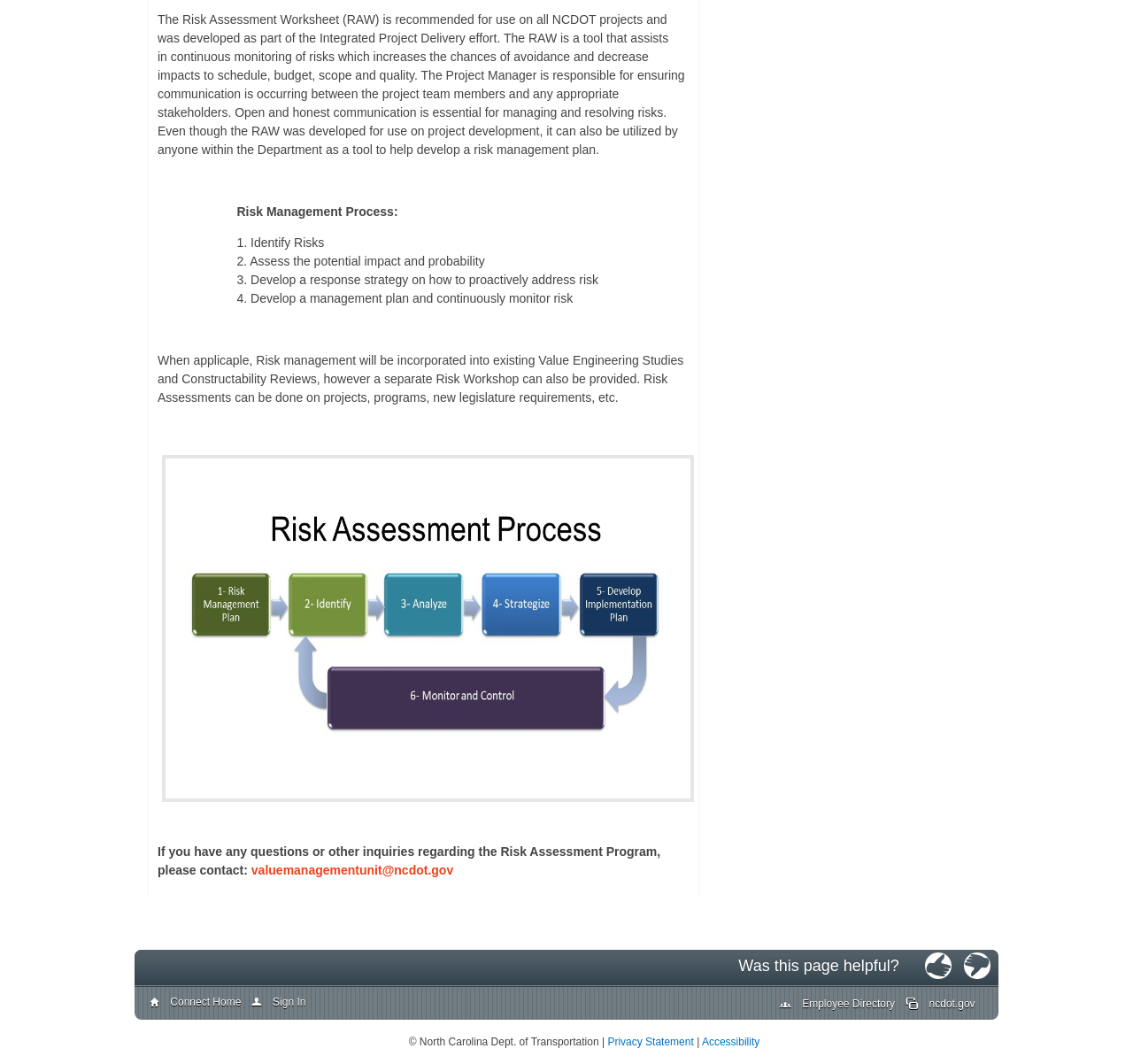Find the bounding box coordinates of the element I should click to carry out the following instruction: "Check out the sheet music for piano solo".

None